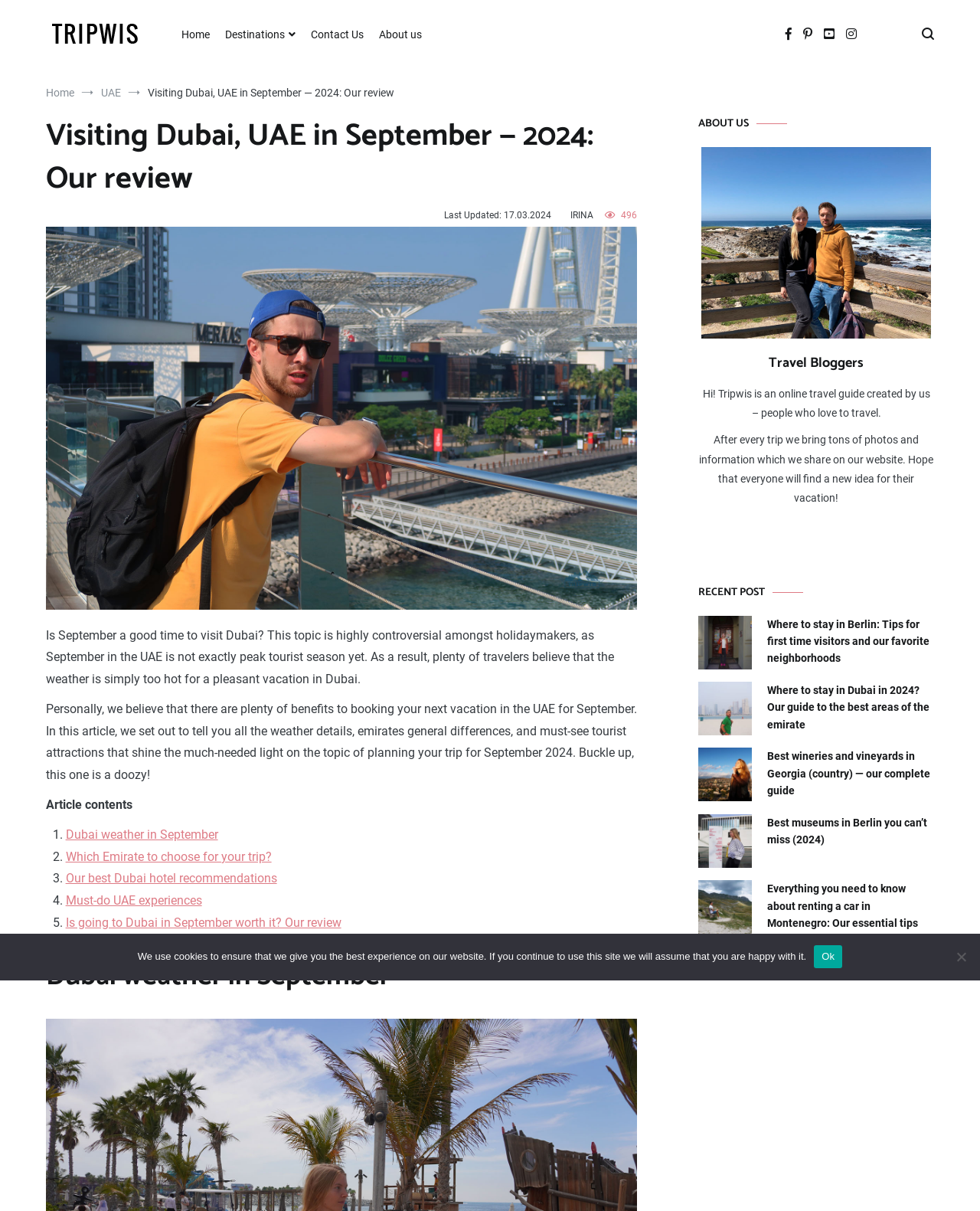Predict the bounding box of the UI element based on this description: "Dubai weather in September".

[0.067, 0.683, 0.222, 0.695]